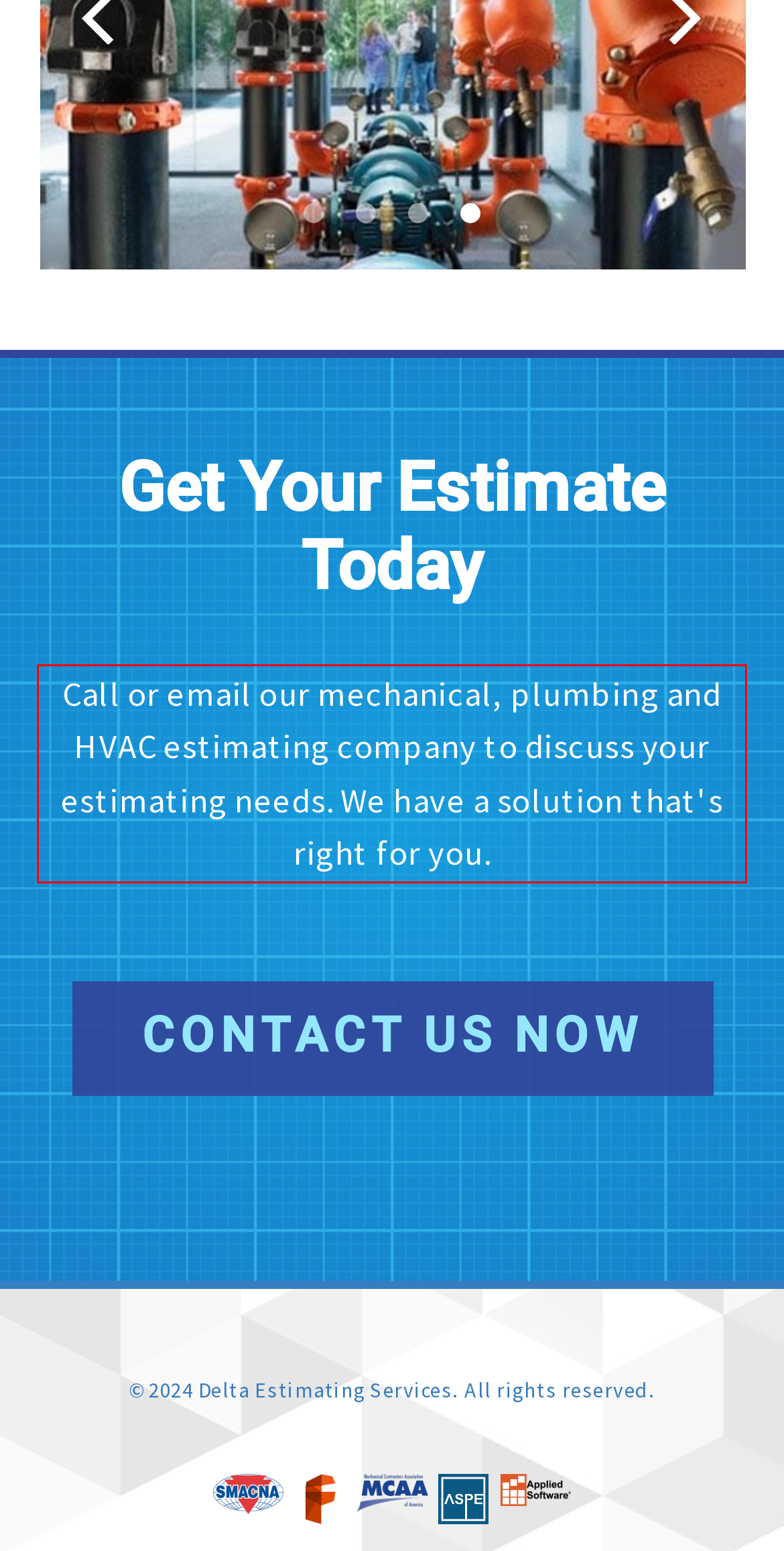Using the provided webpage screenshot, recognize the text content in the area marked by the red bounding box.

Call or email our mechanical, plumbing and HVAC estimating company to discuss your estimating needs. We have a solution that's right for you.